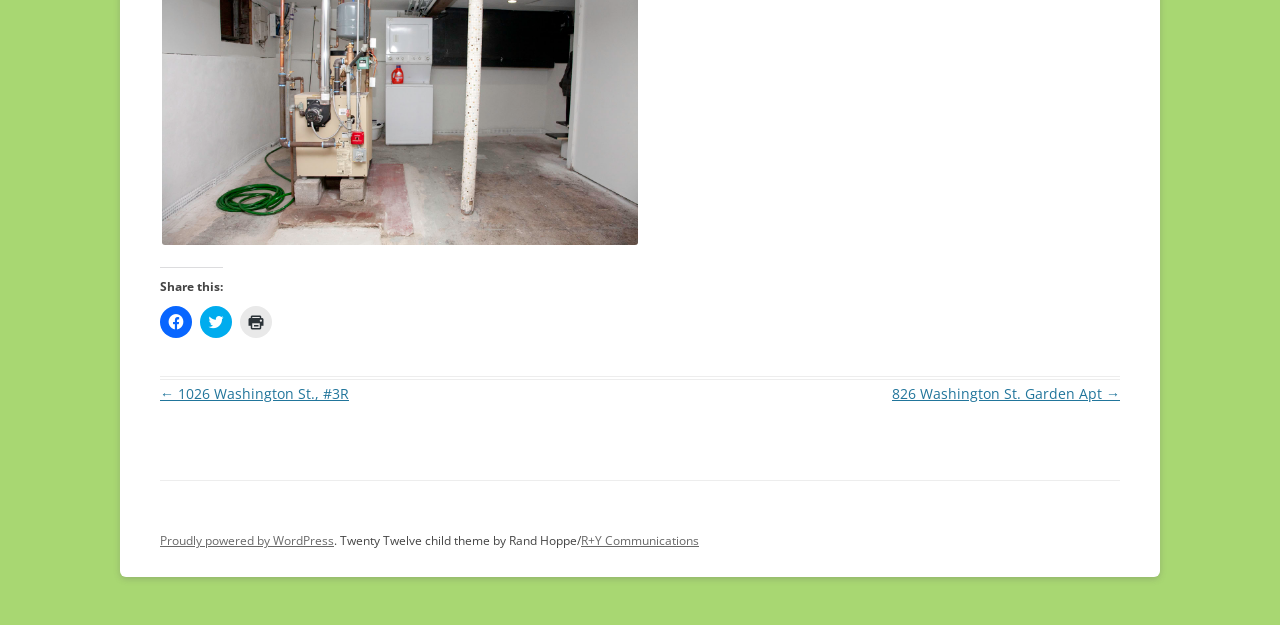How many sharing options are available?
Based on the image content, provide your answer in one word or a short phrase.

3